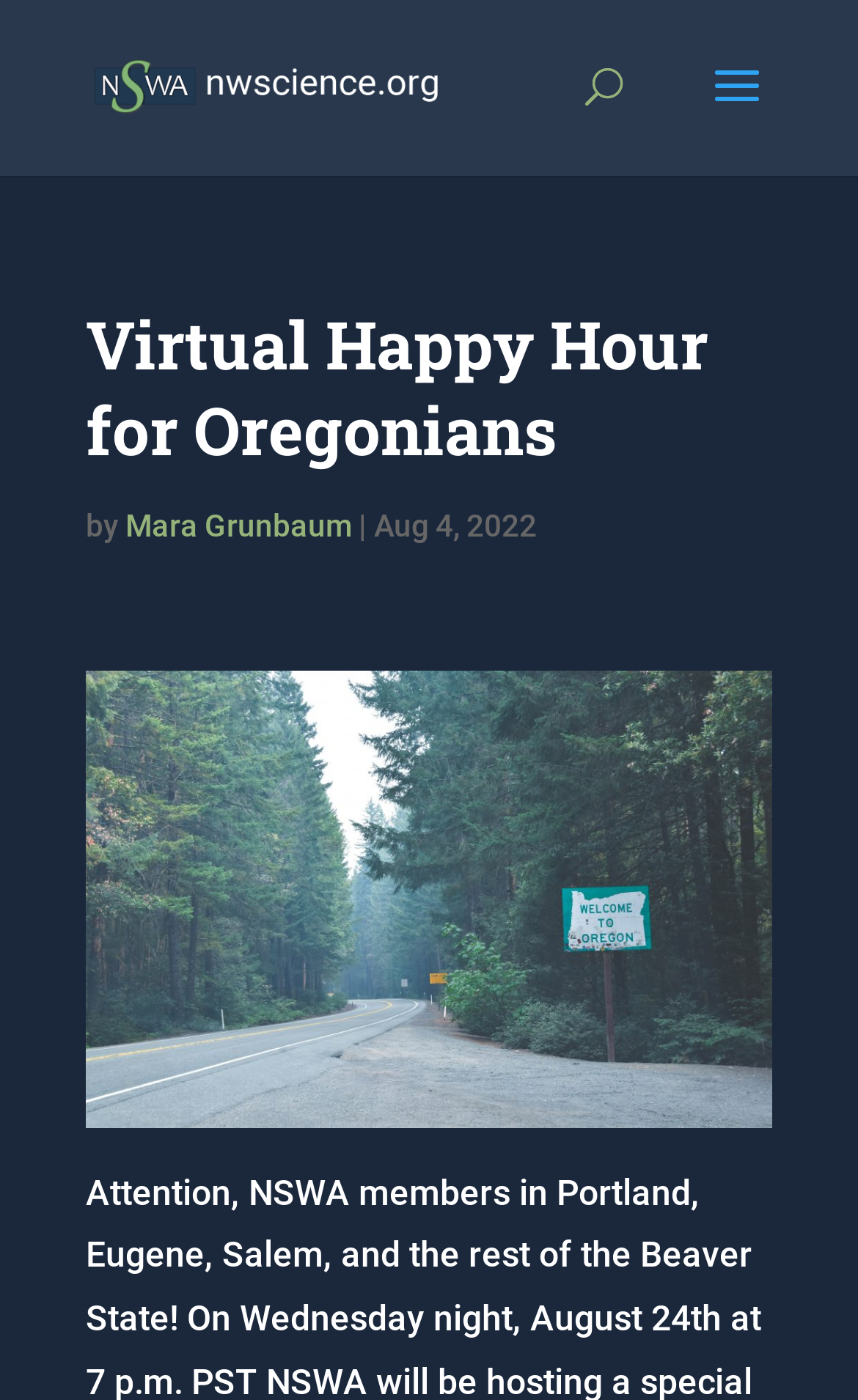Using the details in the image, give a detailed response to the question below:
Who wrote the article?

I found the answer by looking at the text below the main heading, where it says 'by Mara Grunbaum'.